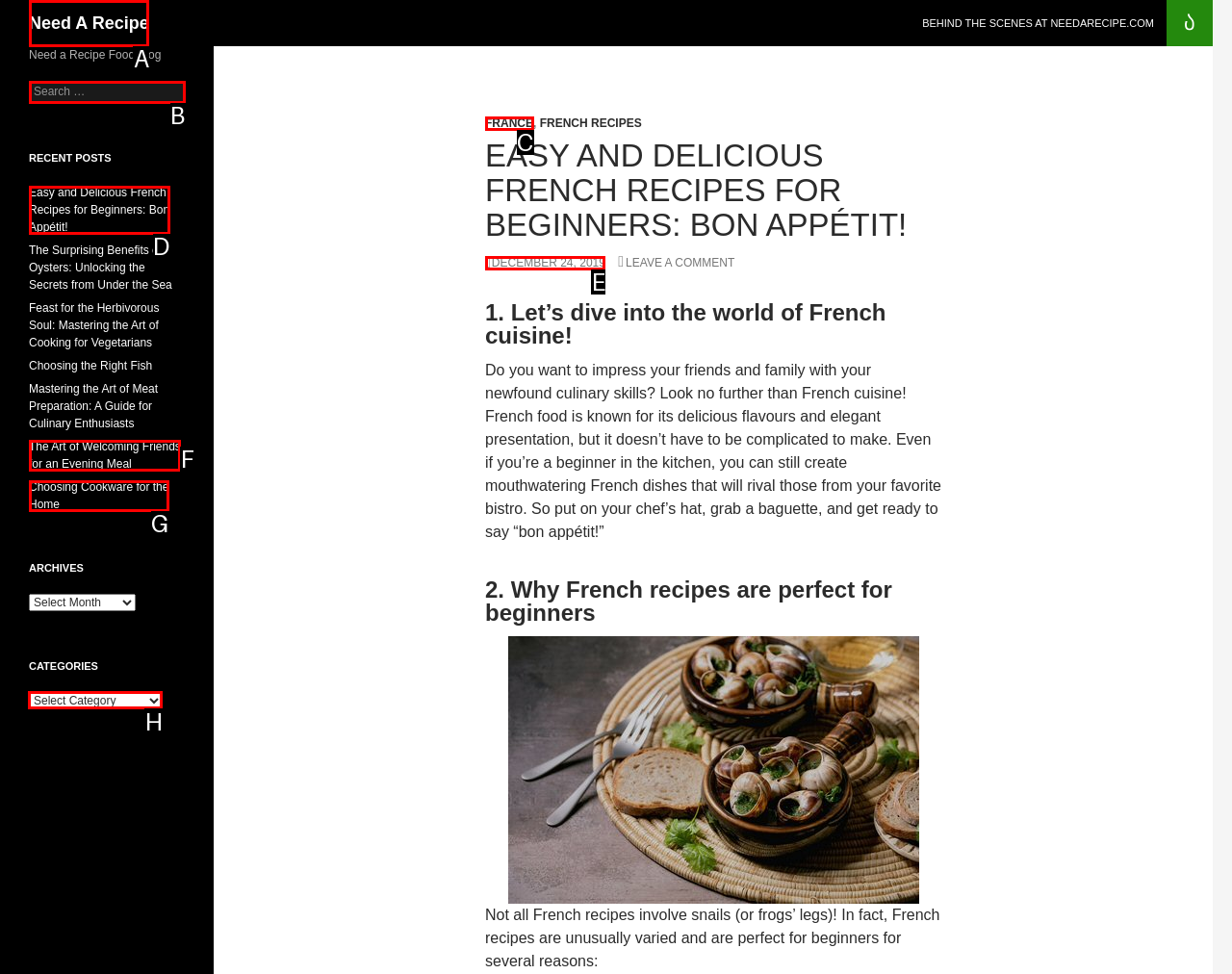Determine which HTML element to click to execute the following task: Select a category Answer with the letter of the selected option.

H